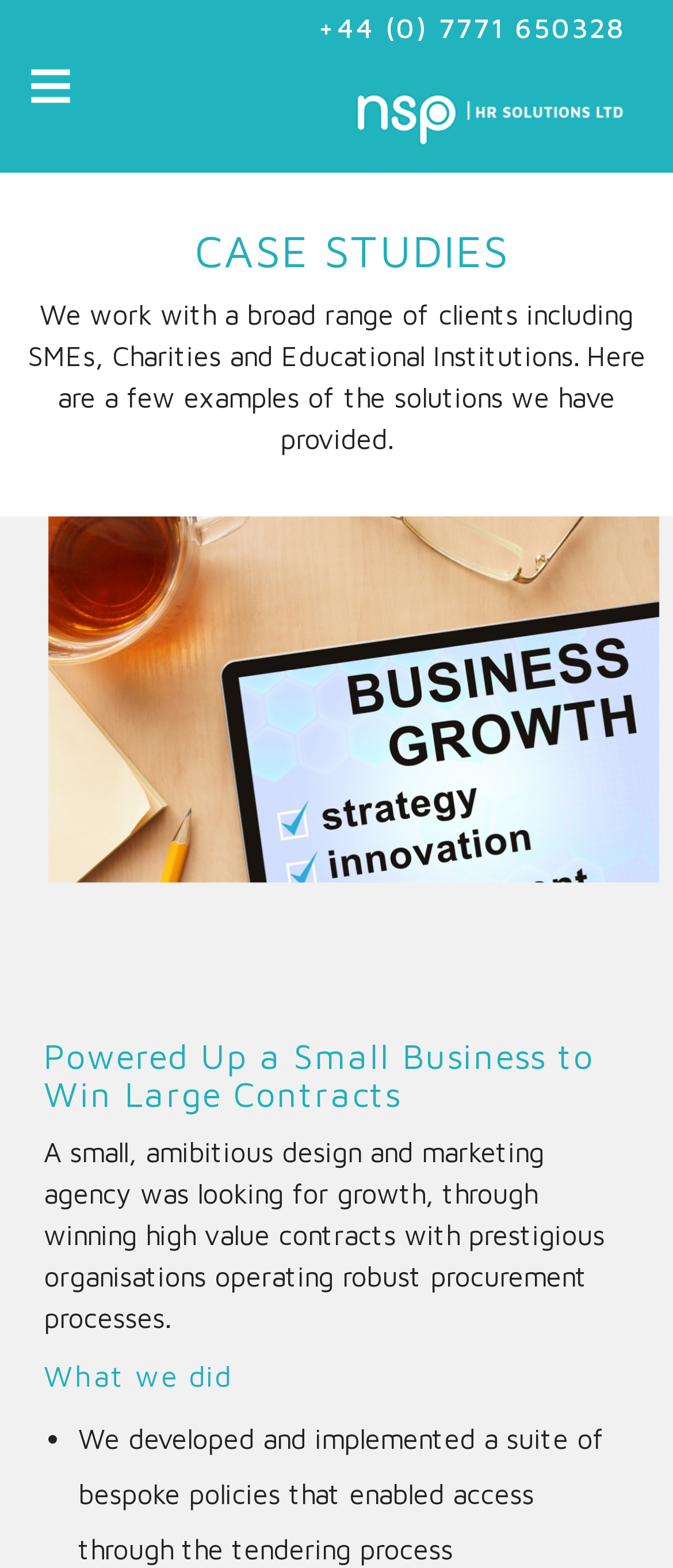What is the purpose of the '≡' link?
Refer to the image and provide a one-word or short phrase answer.

Menu or navigation